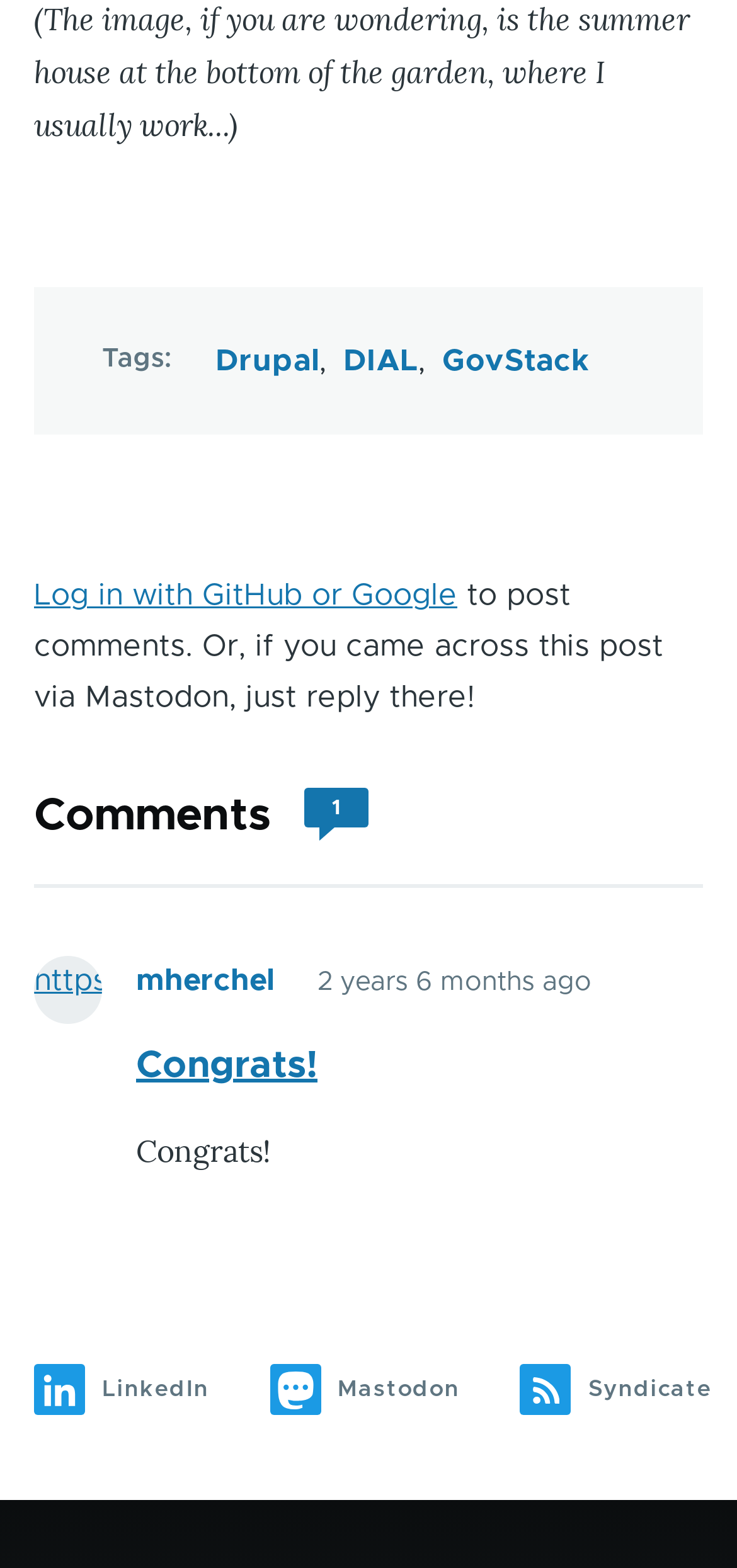Answer with a single word or phrase: 
How many comments are there on this page?

1